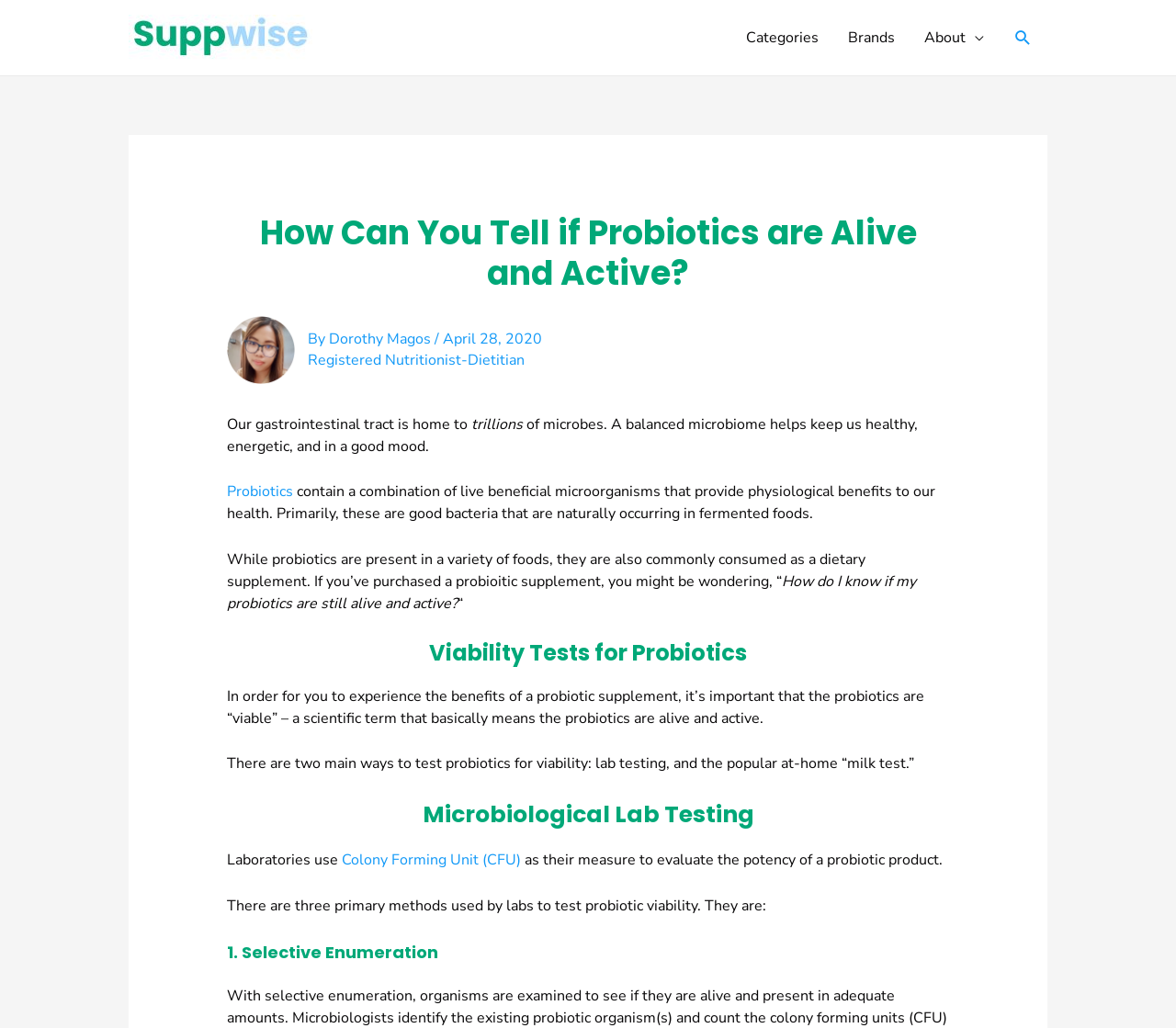Create a detailed narrative describing the layout and content of the webpage.

The webpage is about probiotics, specifically how to determine if they are alive and active. At the top left, there is a logo of "Suppwise" with a link to the website's homepage. On the top right, there is a navigation menu with links to "Categories", "Brands", "About", and a search bar.

Below the navigation menu, there is a header section with a heading that reads "How Can You Tell if Probiotics are Alive and Active?" accompanied by an image of a person, Dorothy Magos, who is a Registered Nutritionist-Dietitian. The header section also includes the author's name, date of publication, and a brief description of the article.

The main content of the webpage is divided into sections, each with its own heading. The first section explains the importance of a balanced microbiome and how probiotics can provide physiological benefits to our health. It also mentions that probiotics are present in various foods and can be consumed as dietary supplements.

The next section is about viability tests for probiotics, with a heading that reads "Viability Tests for Probiotics". This section explains that for probiotics to be effective, they must be alive and active, and there are two main ways to test for viability: lab testing and the "milk test".

The following sections delve deeper into the topic of lab testing, including microbiological lab testing and the methods used to evaluate the potency of a probiotic product. There are three primary methods used by labs to test probiotic viability, which are listed in the webpage.

Throughout the webpage, there are links to related topics, such as "Probiotics" and "Colony Forming Unit (CFU)", which provide additional information on the subject. Overall, the webpage provides informative content on probiotics and how to determine their viability.